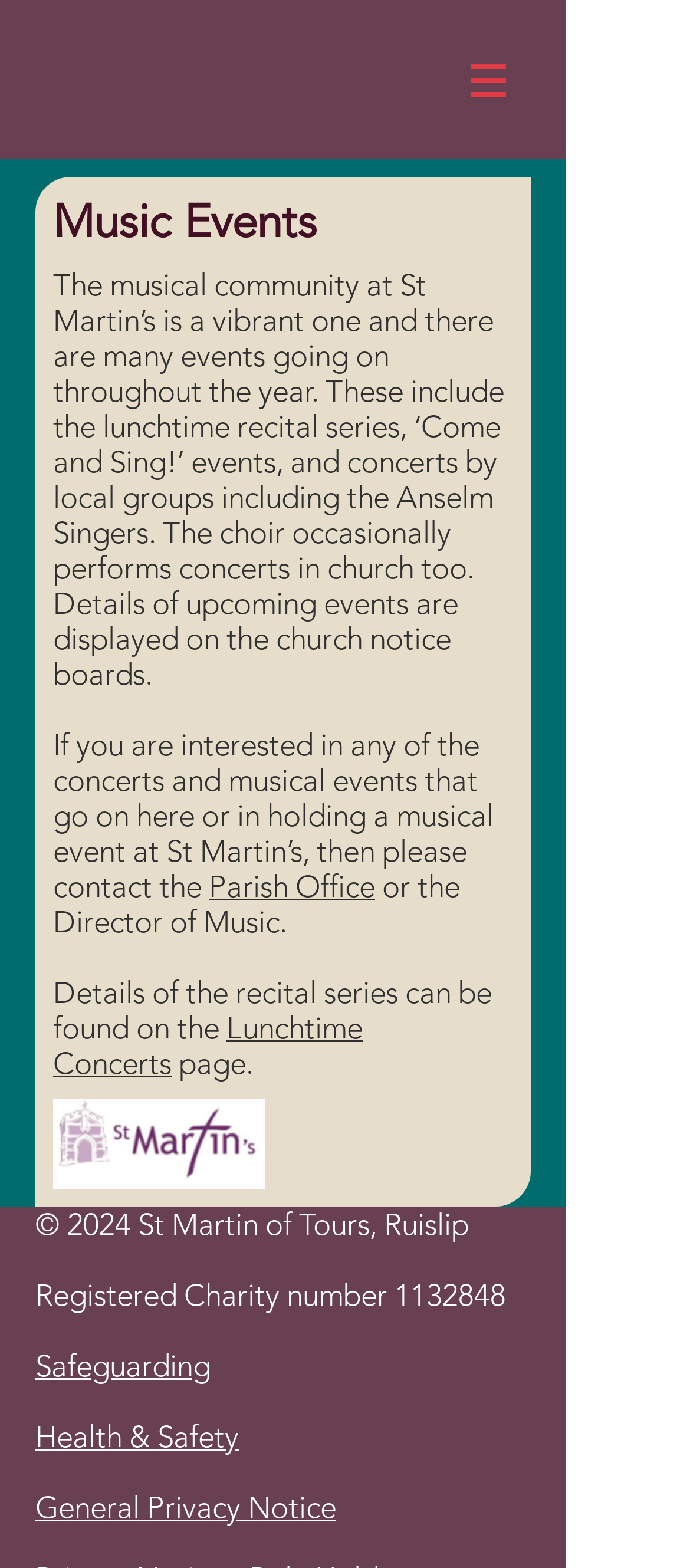Identify the bounding box for the UI element that is described as follows: "1132848".

[0.572, 0.815, 0.733, 0.837]